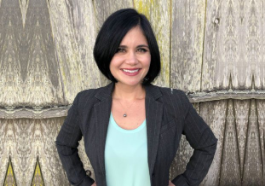Can you give a detailed response to the following question using the information from the image? What is the texture of the backdrop?

The caption describes the backdrop as a rustic, weathered wooden wall, which suggests a rough and aged texture.